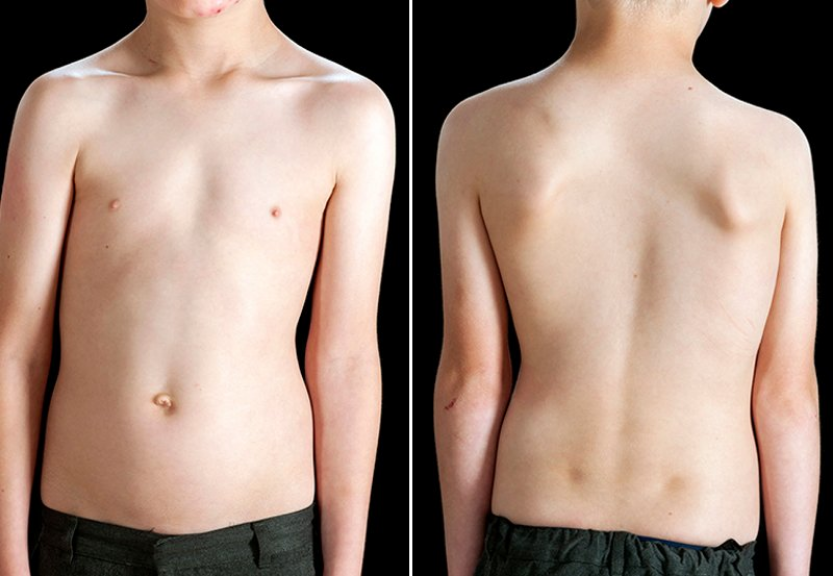Explain in detail what you see in the image.

This image displays the front and back views of a young male displaying scoliosis, a condition characterized by a noticeable curvature of the spine. The left side of the image captures the frontal view where the spine appears relatively straight, while the right side shows the back view, highlighting the distinct curvature that is typical of scoliosis. This visual representation is critical in understanding how scoliosis can manifest physically, affecting individuals from childhood through adulthood. The contrasting angles emphasize the structural changes in the spine, which often start developing in children aged 10 to 15, a key age range when scoliosis is frequently diagnosed.